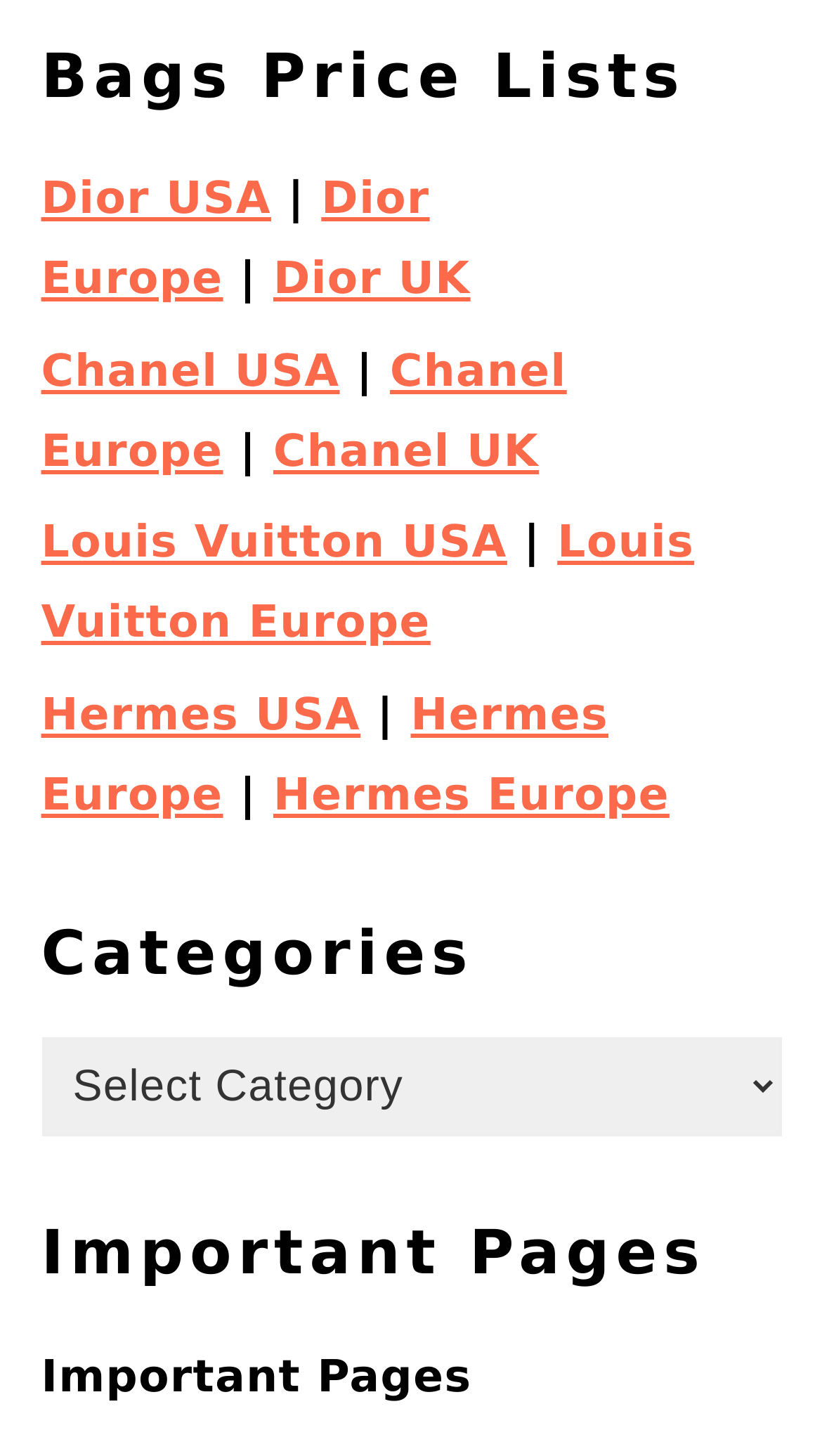Show me the bounding box coordinates of the clickable region to achieve the task as per the instruction: "Visit Hermes USA".

[0.05, 0.473, 0.439, 0.508]